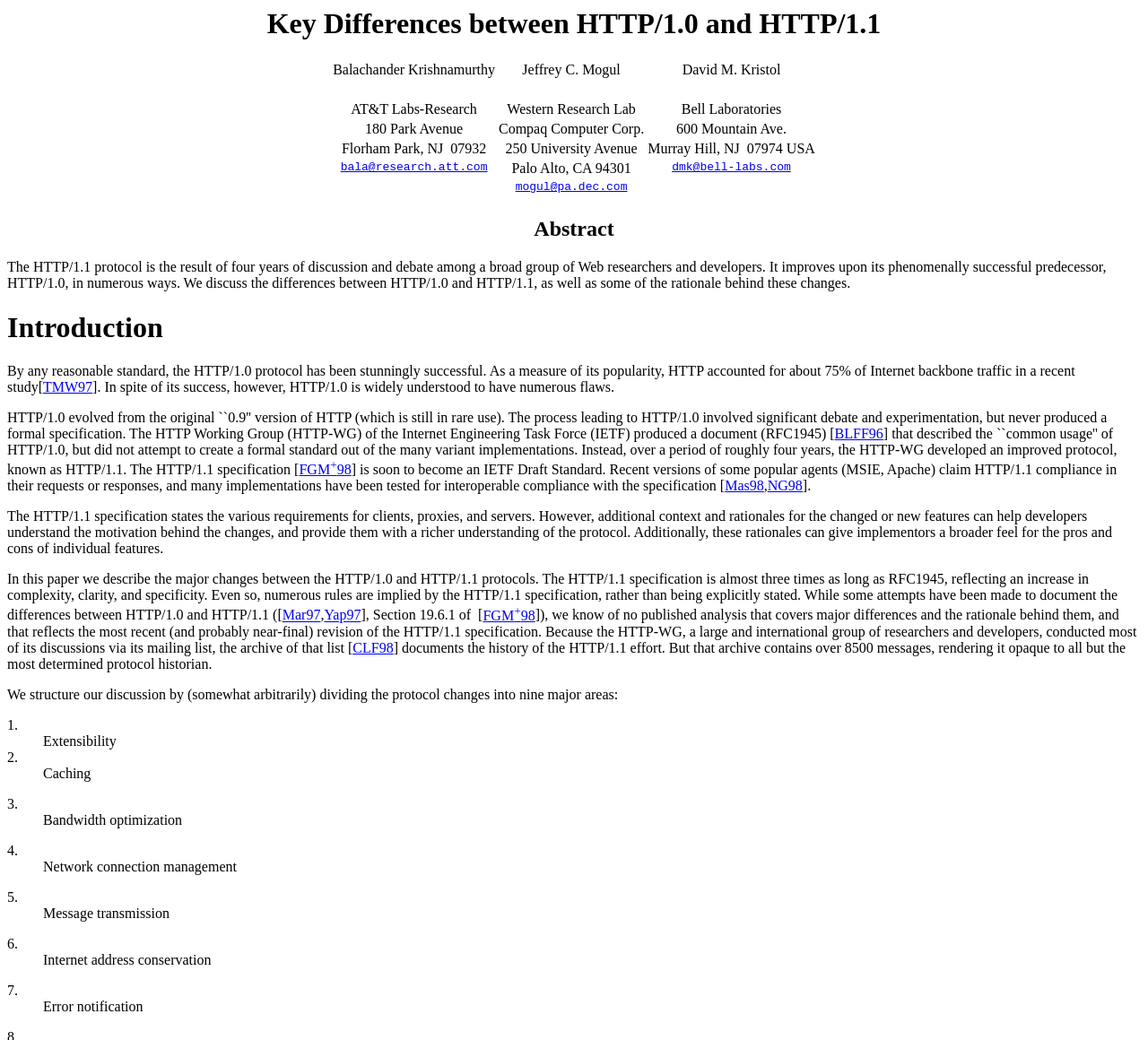Analyze the image and answer the question with as much detail as possible: 
What is the name of the specification that is soon to become an IETF Draft Standard?

The specification that is soon to become an IETF Draft Standard is HTTP/1.1, as mentioned in the introduction section of the webpage.